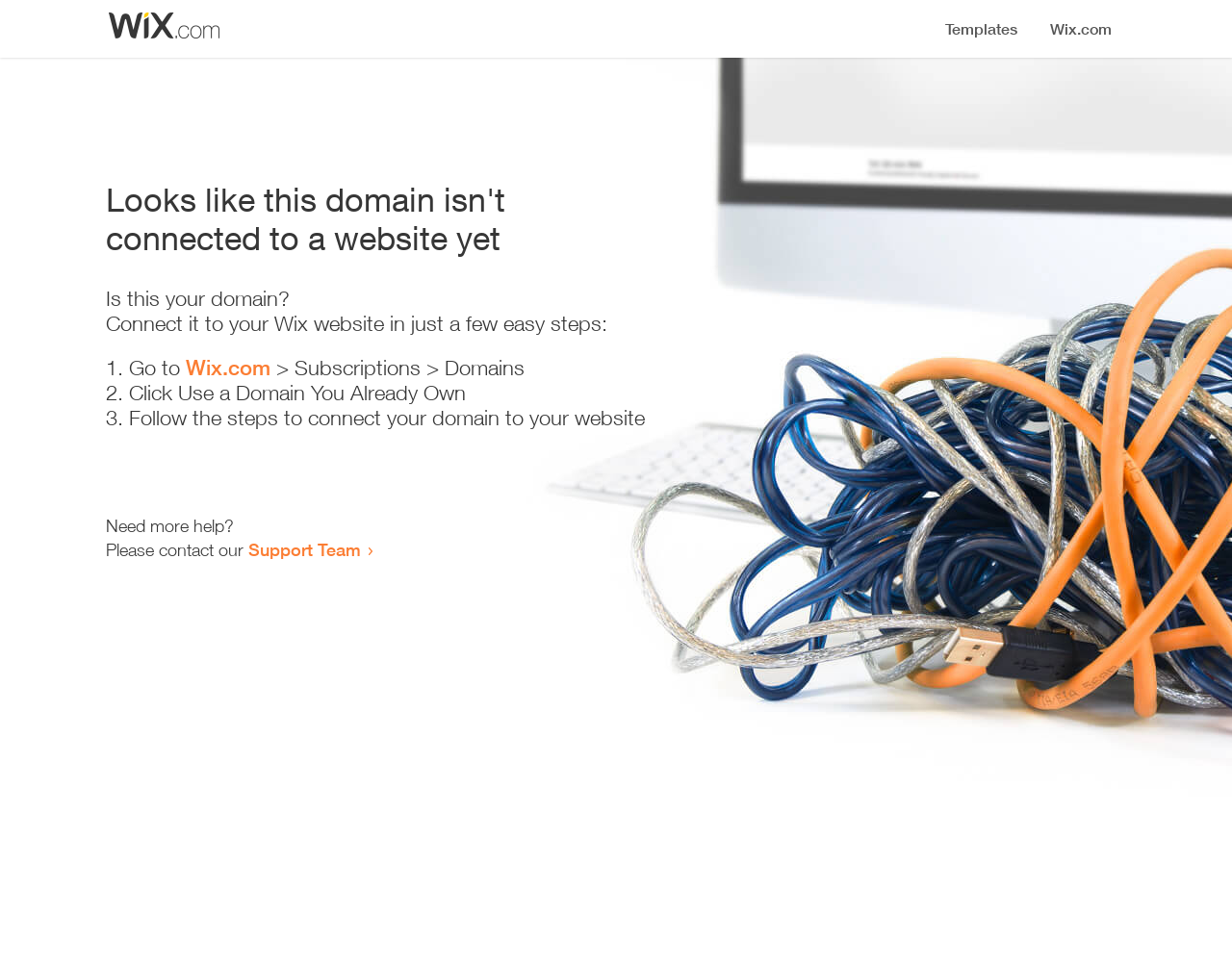Generate a detailed explanation of the webpage's features and information.

The webpage appears to be an error page, indicating that a domain is not connected to a website yet. At the top, there is a small image, likely a logo or icon. Below the image, a prominent heading reads "Looks like this domain isn't connected to a website yet". 

Underneath the heading, there is a series of instructions to connect the domain to a Wix website. The instructions are divided into three steps, each marked with a numbered list marker (1., 2., and 3.). The first step involves going to Wix.com, followed by navigating to Subscriptions and then Domains. The second step is to click "Use a Domain You Already Own", and the third step is to follow the instructions to connect the domain to the website.

To the right of the instructions, there is a small section with a message "Need more help?" and an option to contact the Support Team via a link. Overall, the webpage is simple and focused on providing guidance to connect a domain to a website.